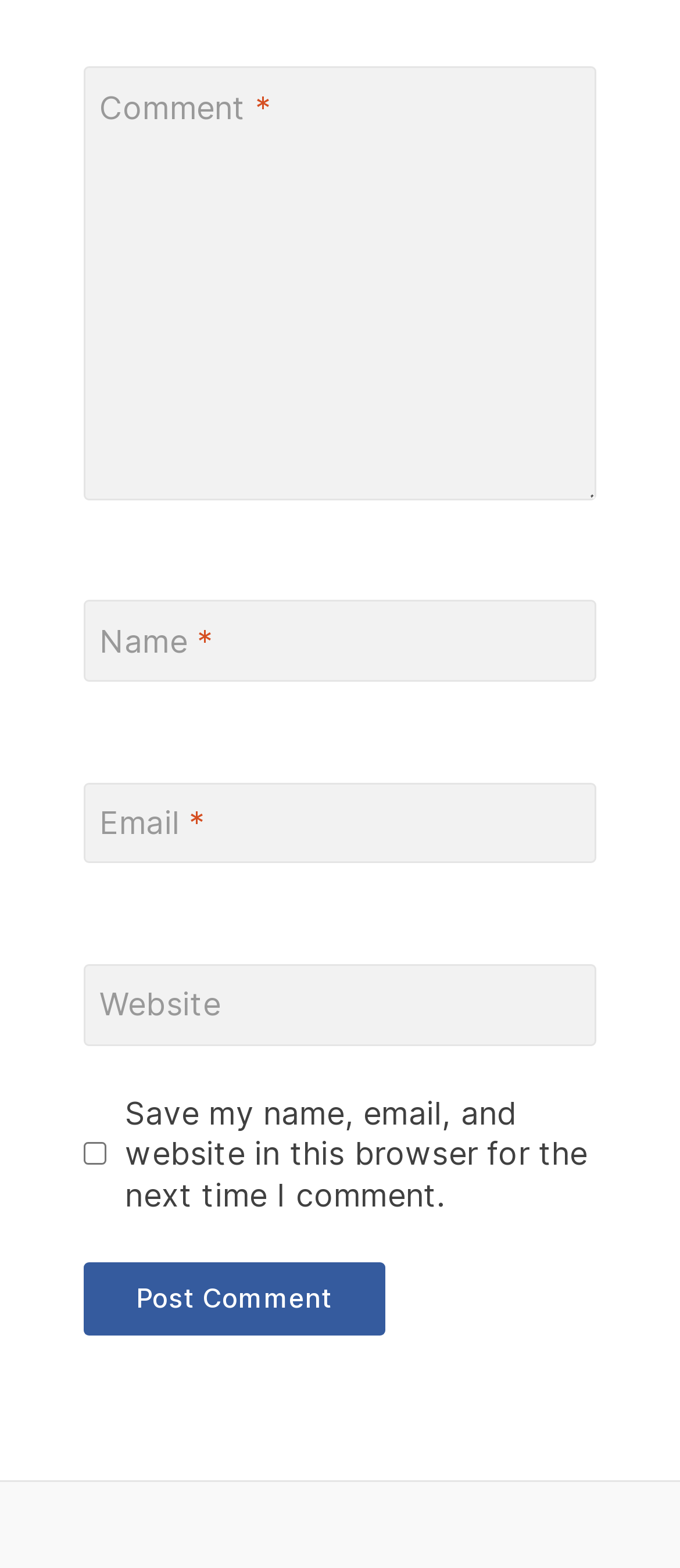What is required to post a comment?
Give a detailed explanation using the information visible in the image.

The webpage has three required fields: 'Name', 'Email', and 'Comment'. These fields are marked with an asterisk (*) and have the 'required' attribute set to True. This indicates that users must fill in these fields to post a comment.